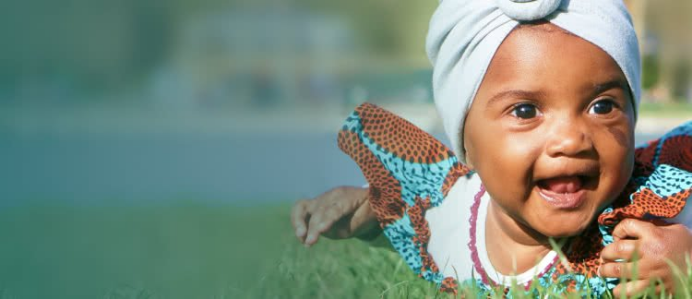Provide a comprehensive description of the image.

The image features a joyful baby lying on the grass, radiating happiness. The child's captivating smile and bright eyes are enhanced by the vibrant, patterned outfit, which showcases cultural richness. A stylish headwrap adds to the baby’s charm, creating a playful and lively atmosphere. The blurred background hints at a sunny outdoor setting, complementing the moment of innocence and exploration. This image evokes feelings of warmth and joy, perfectly capturing the delightful experience of childhood. It's an ideal representation for topics related to baby names, parenting, or family bonding.